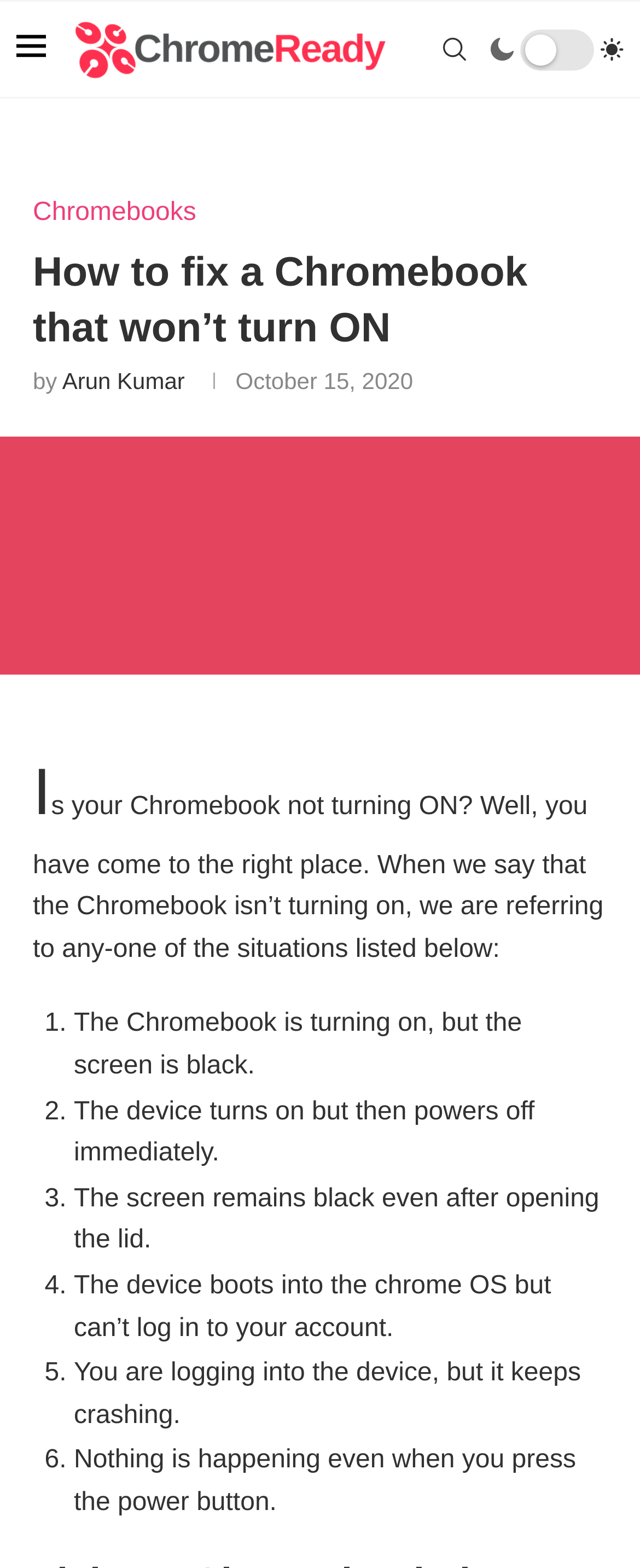Provide a thorough description of this webpage.

This webpage is about troubleshooting Chromebook issues, specifically when the device won't turn on. At the top, there is a logo image and a link to "Chrome Ready" on the left, and a search link on the right. Below this, there is a link to "Chromebooks" and a heading that reads "How to fix a Chromebook that won’t turn ON". The author's name, "Arun Kumar", is mentioned, along with the date "October 15, 2020".

The main content of the page starts with a brief introduction, explaining that the article will cover various situations where a Chromebook won't turn on. This is followed by a list of six possible scenarios, each with a numbered marker. The scenarios include the Chromebook turning on but the screen being black, the device turning on and off immediately, the screen remaining black even after opening the lid, and others. Each scenario is described in a brief sentence or two.